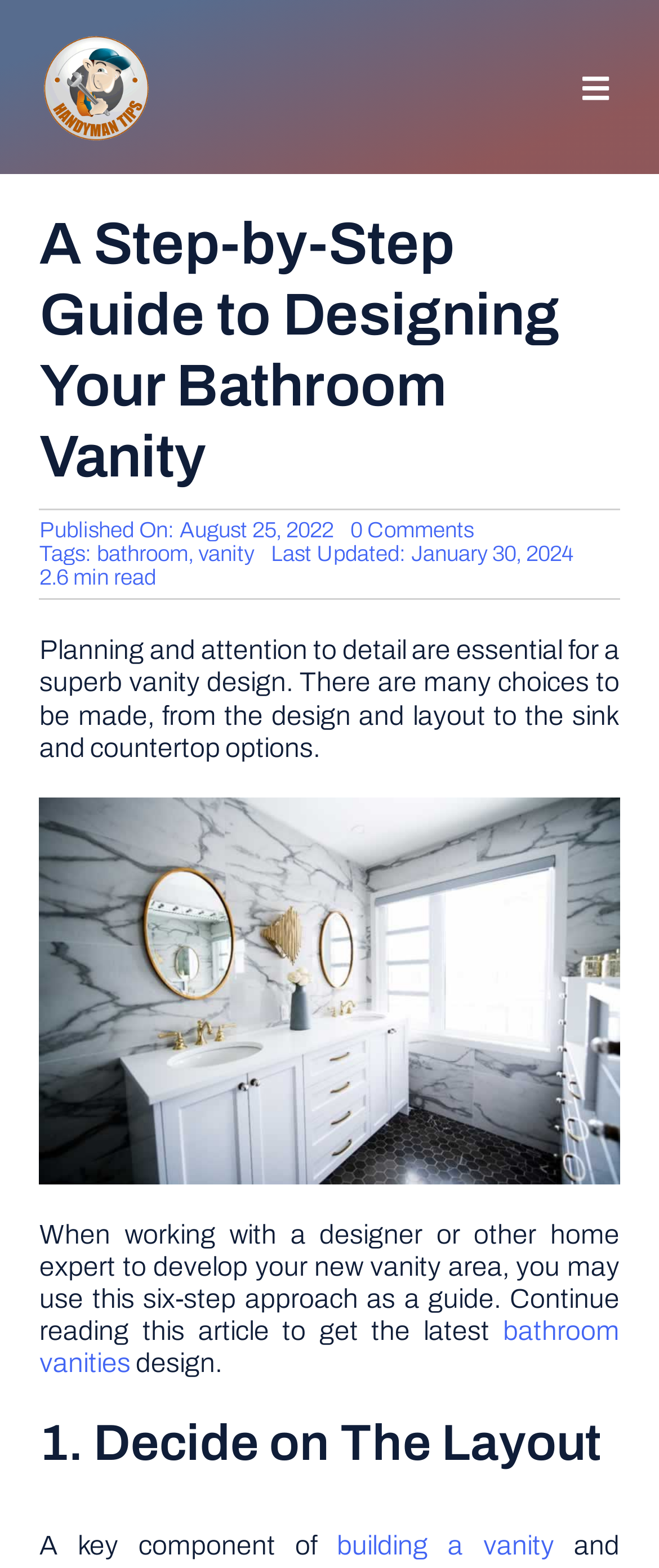What is the last updated date of the article?
Can you offer a detailed and complete answer to this question?

The last updated date of the article is mentioned at the top of the page, below the heading, as 'Last Updated: January 30, 2024'.